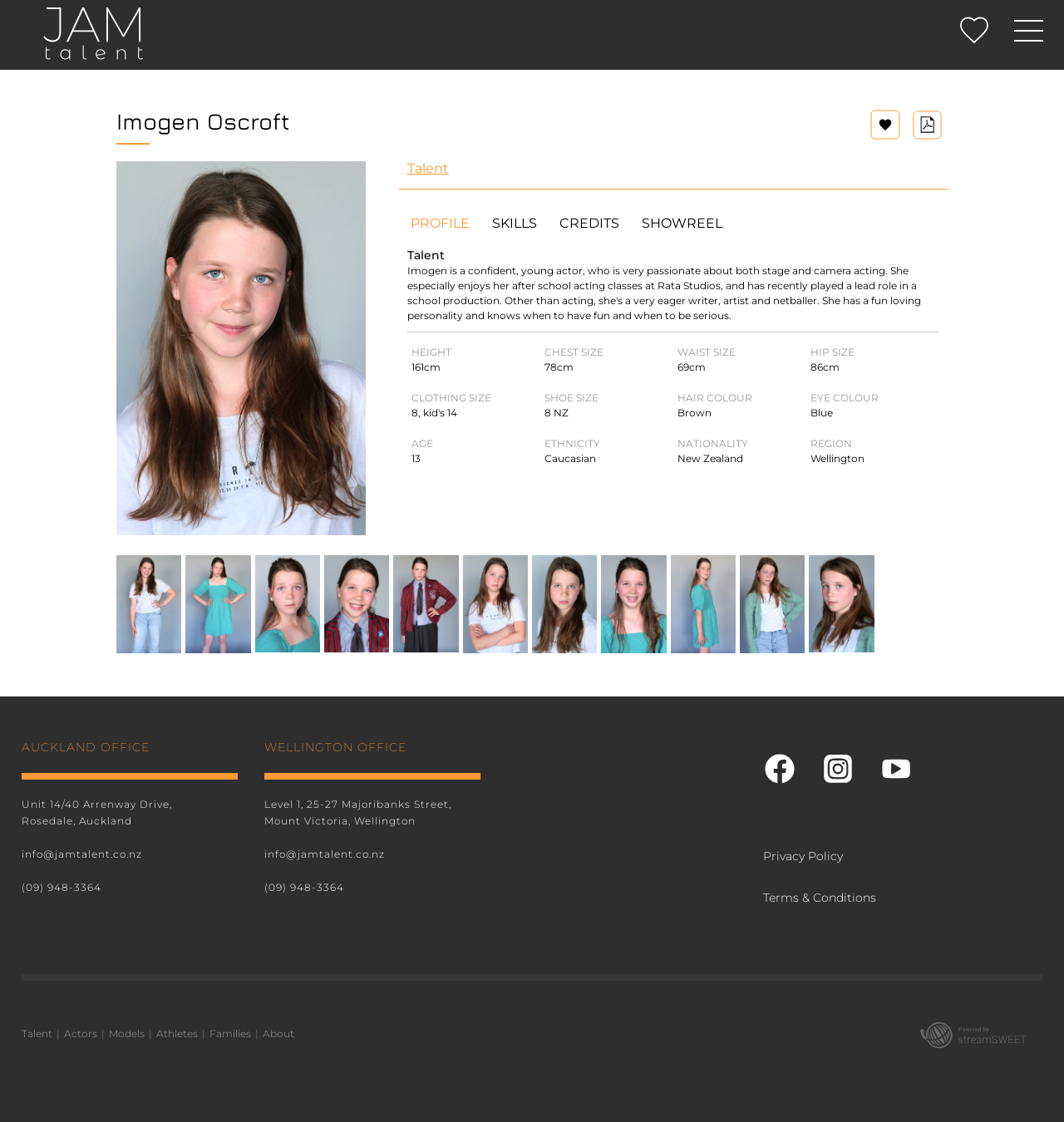What is the shoe size of the talent?
Please give a detailed and elaborate answer to the question.

The shoe size of the talent can be found in the static text element with the text 'SHOE SIZE' and its corresponding value '8 NZ'.